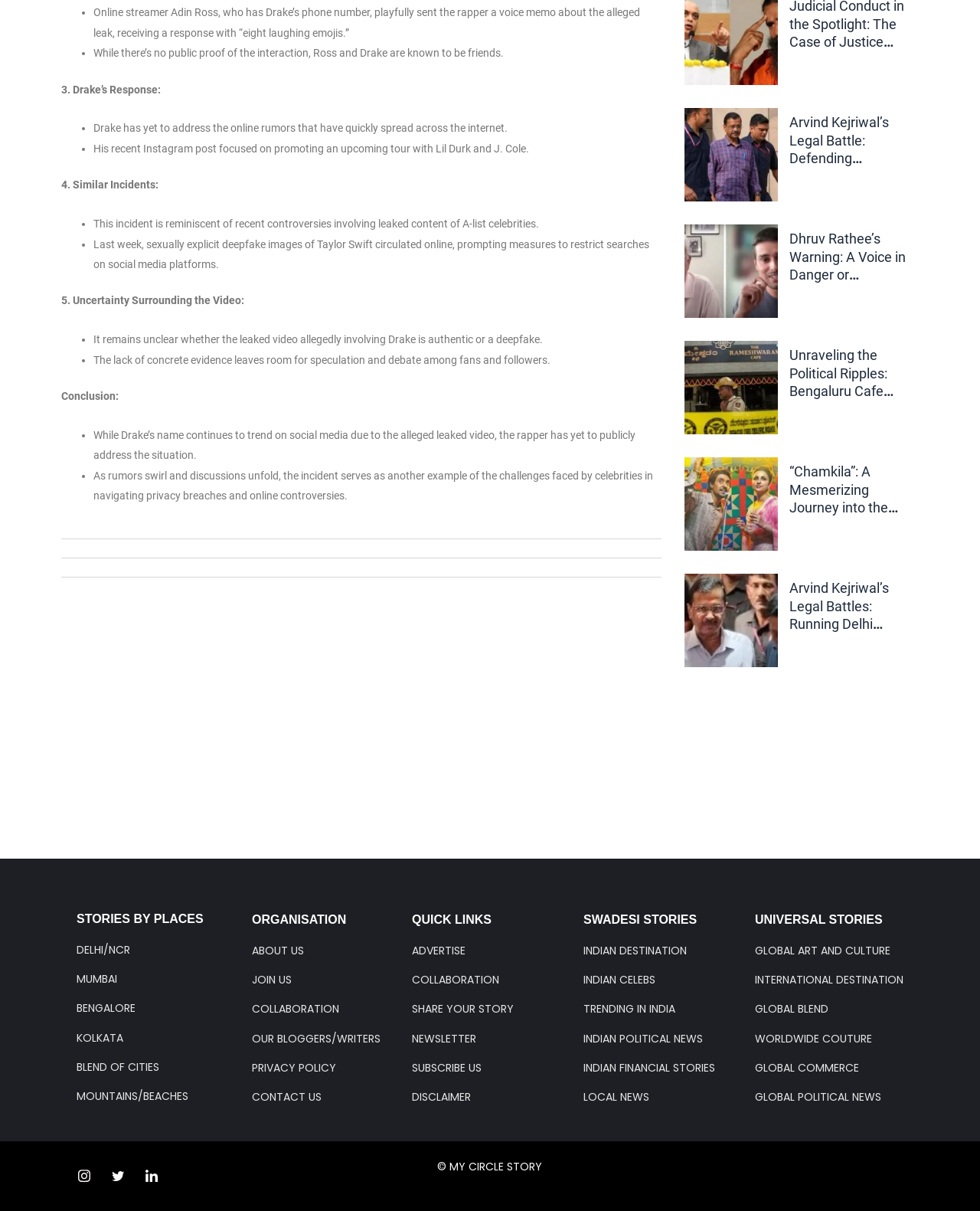Who is Adin Ross?
Using the image, elaborate on the answer with as much detail as possible.

Adin Ross is an online streamer who is friends with Drake and sent him a voice memo about the alleged leaked video, receiving a response with eight laughing emojis.